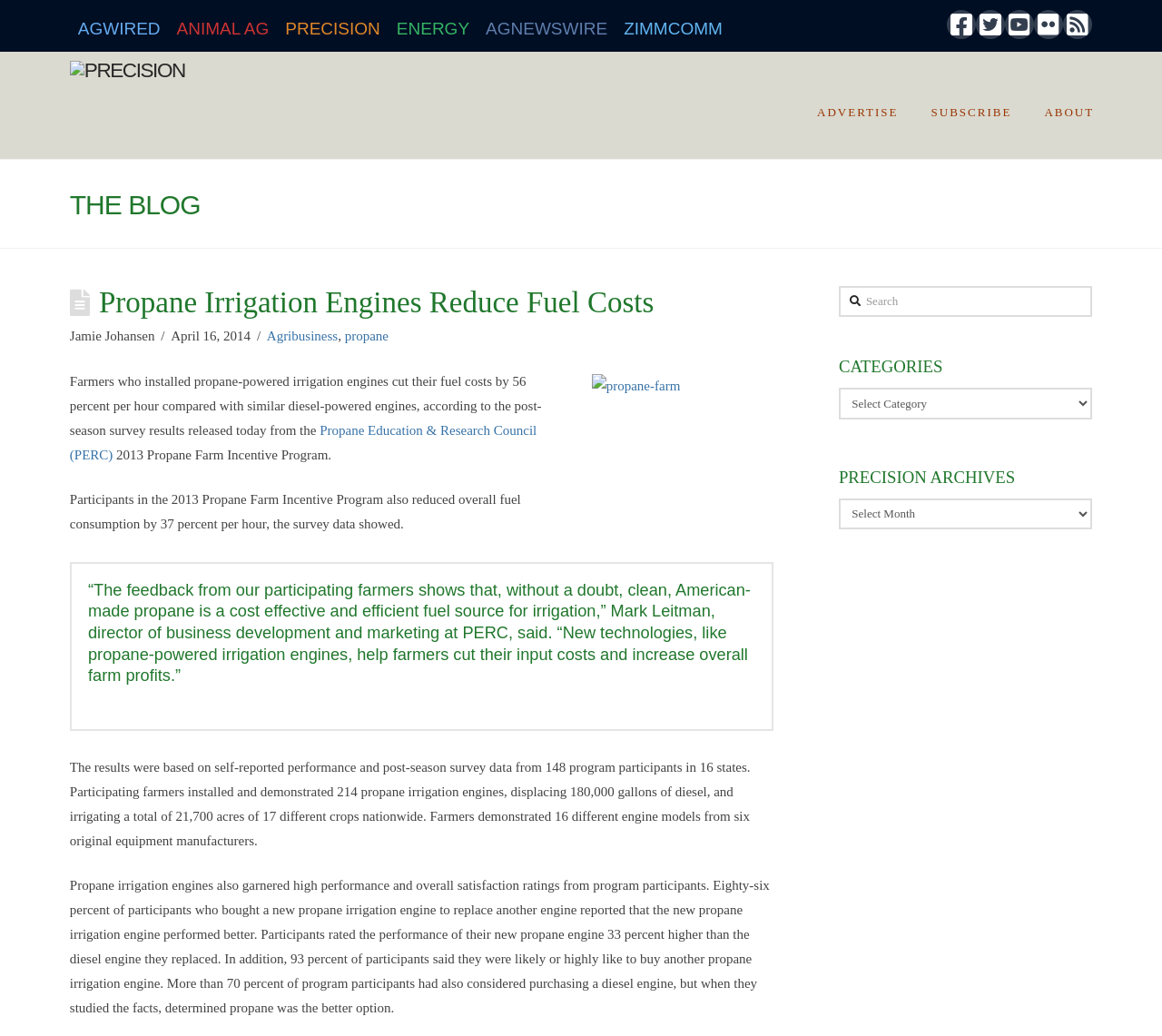Provide a one-word or short-phrase response to the question:
What is the name of the author of the article?

Jamie Johansen